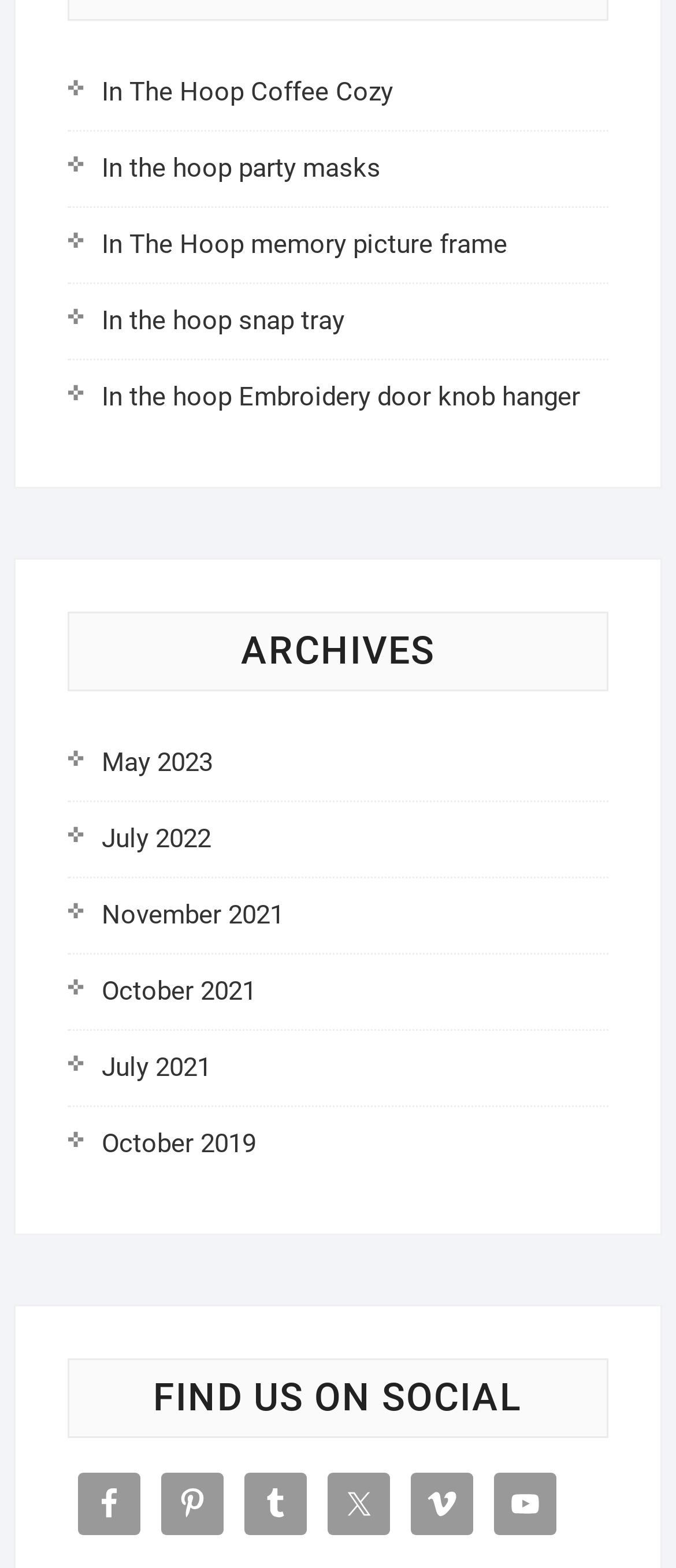Use one word or a short phrase to answer the question provided: 
How many social media platforms are listed?

5